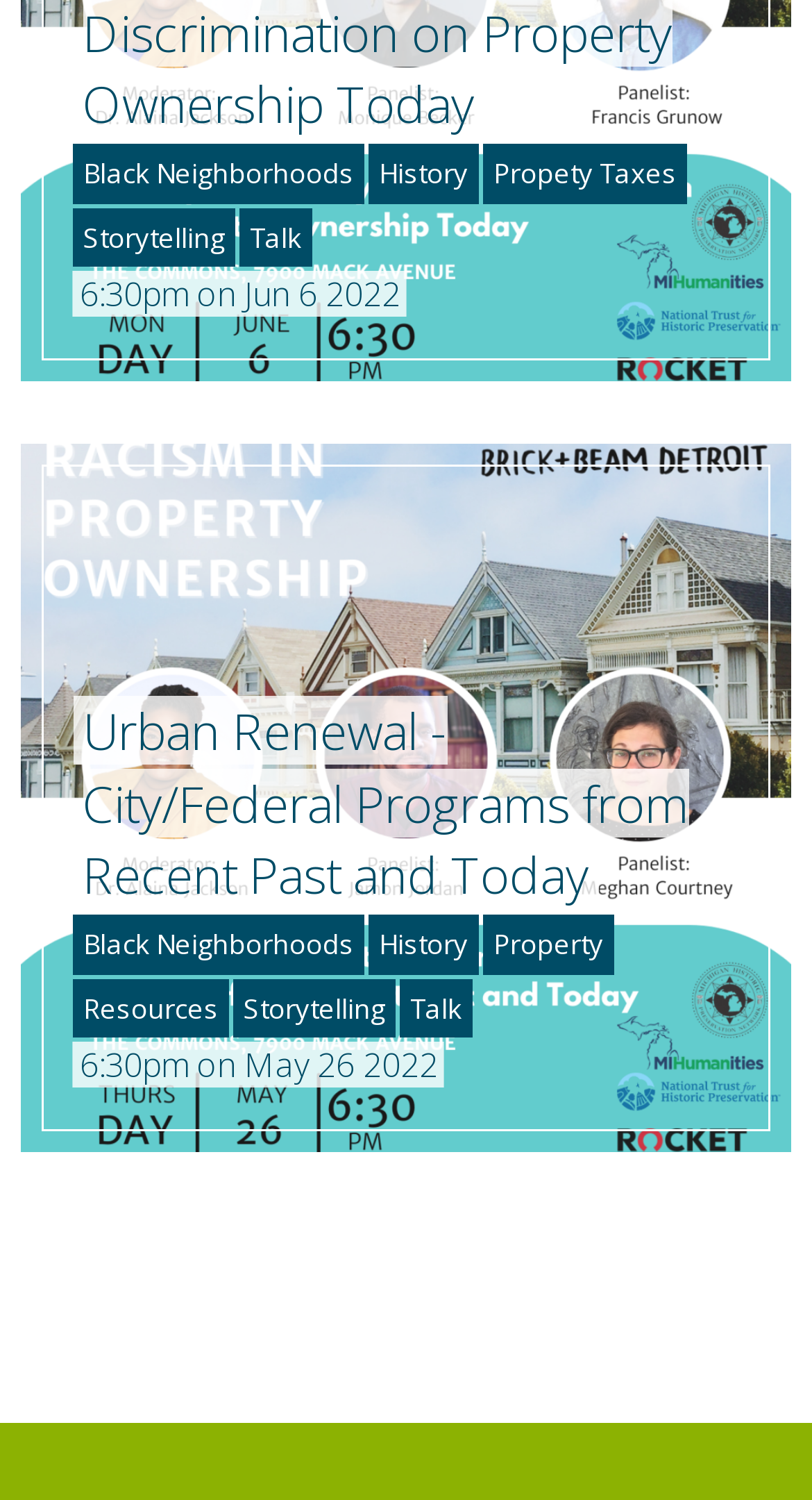Please look at the image and answer the question with a detailed explanation: How many links are there in the top navigation bar?

I counted the number of links in the top navigation bar, which are 'Black Neighborhoods', 'History', 'Property Taxes', and 'Storytelling'.